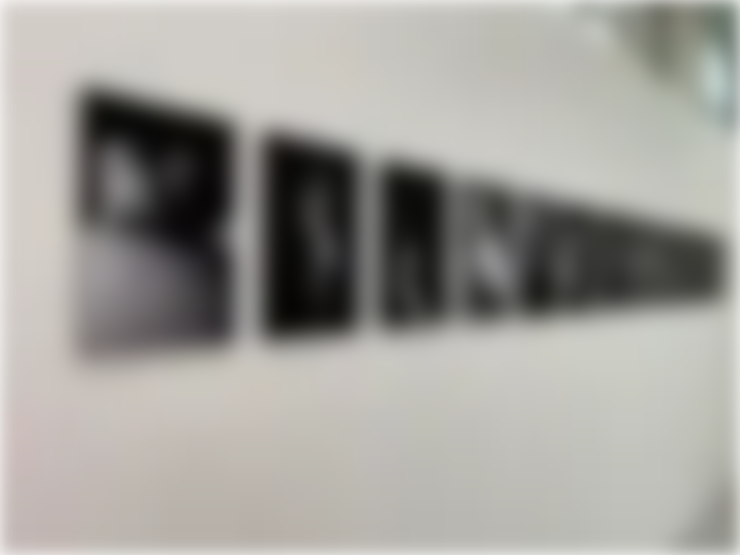How did Isla Morgan involve the models in the selection of images? Please answer the question using a single word or phrase based on the image.

By fostering a collaborative experience